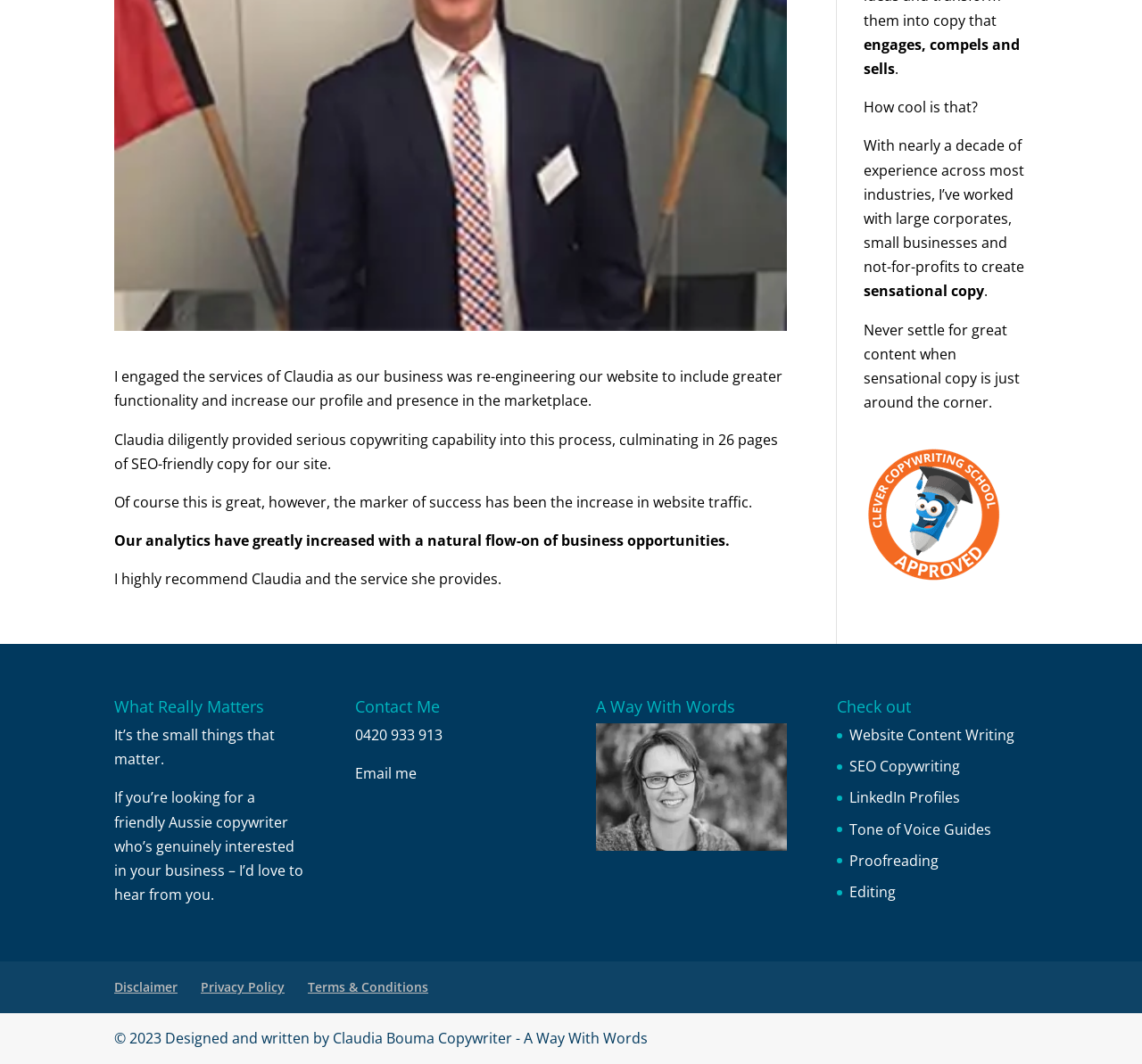Given the description "Editing", determine the bounding box of the corresponding UI element.

[0.744, 0.829, 0.785, 0.847]